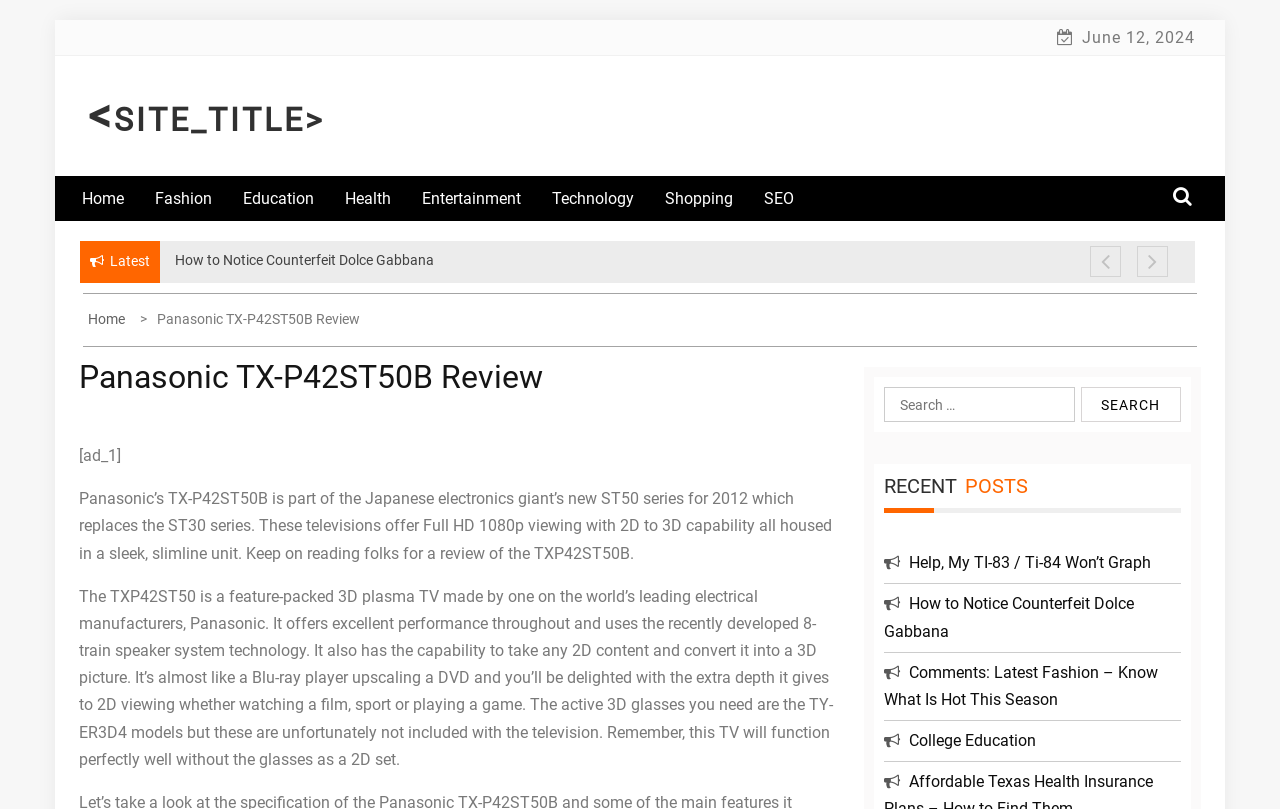What is the model of the TV being reviewed?
Please elaborate on the answer to the question with detailed information.

I found the model number 'TX-P42ST50B' in the breadcrumbs navigation and in the review text, which indicates that it is the model being reviewed.